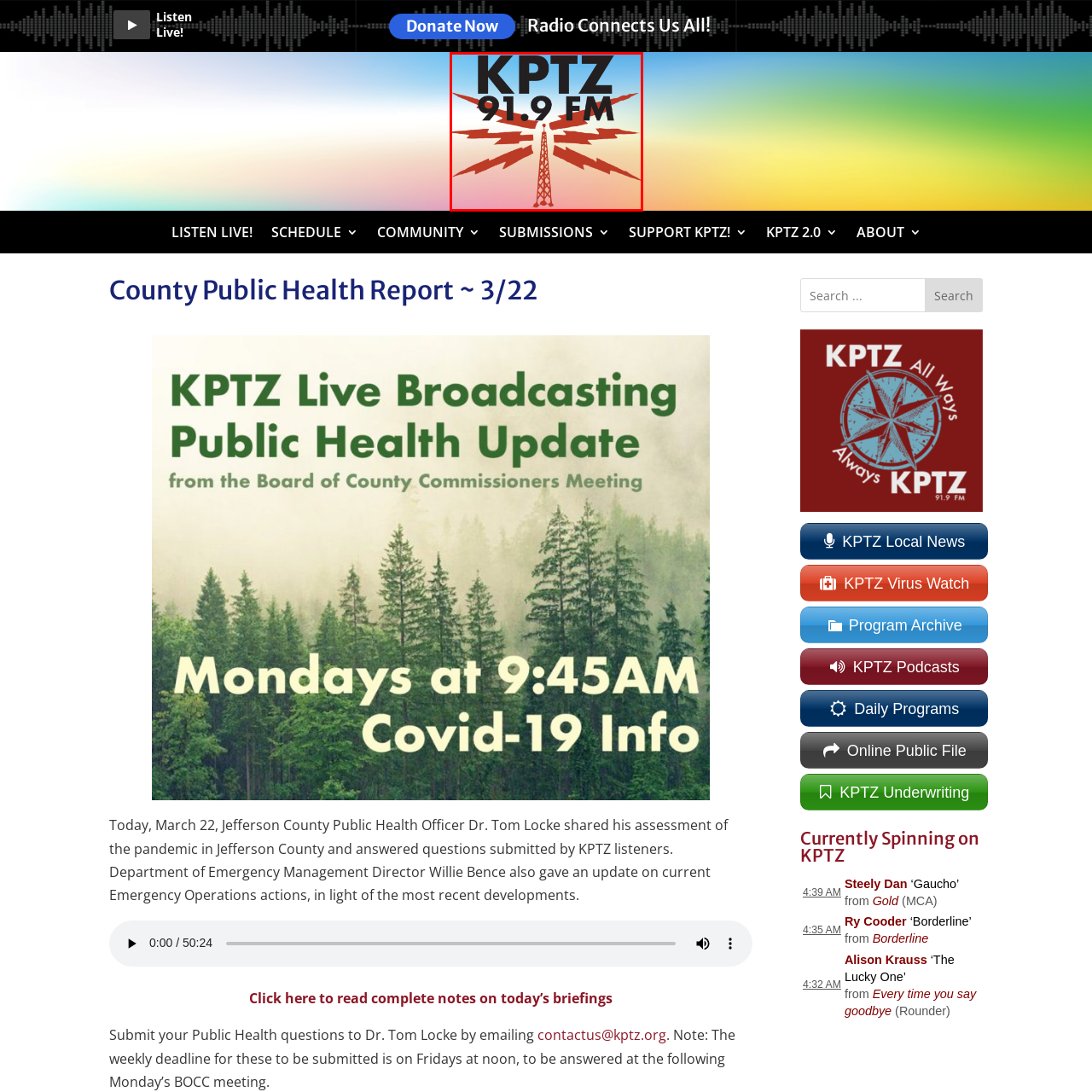Take a close look at the image outlined in red and answer the ensuing question with a single word or phrase:
What is the shape of the object emitting sound waves?

Radio tower